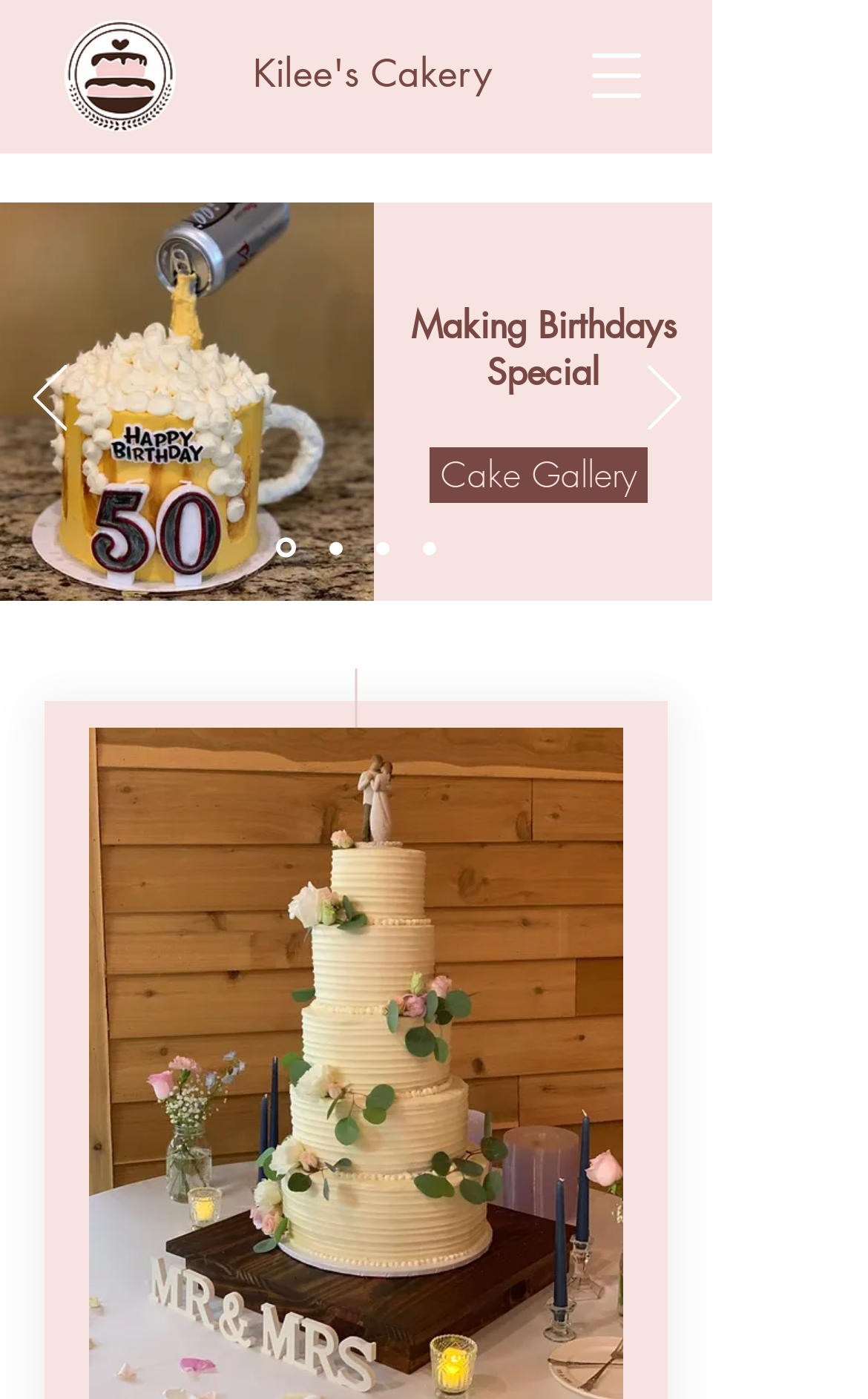Is there a gallery of cakes on the website?
Provide a short answer using one word or a brief phrase based on the image.

Yes